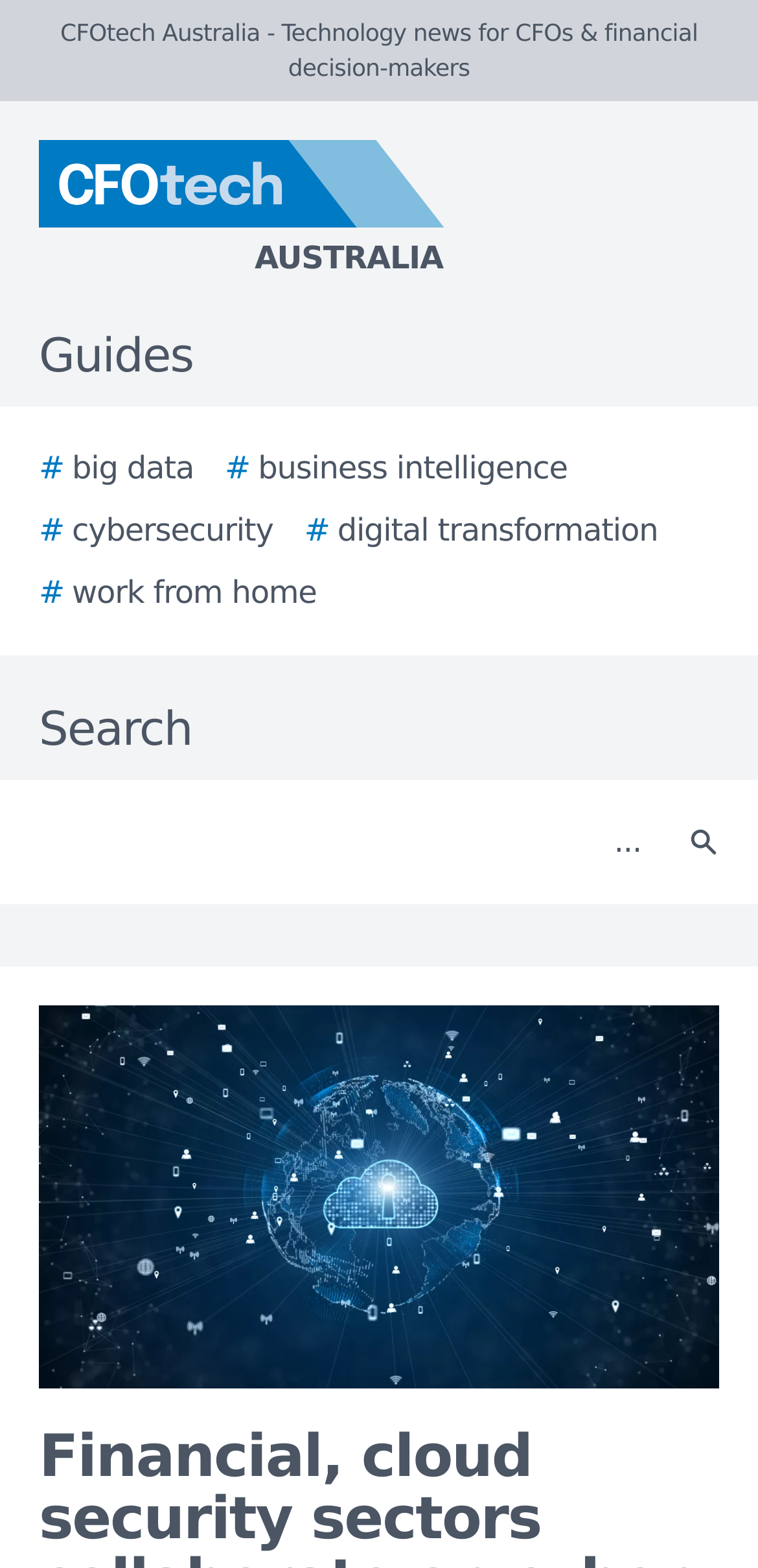Please give a concise answer to this question using a single word or phrase: 
How many links are there in the guides section?

5